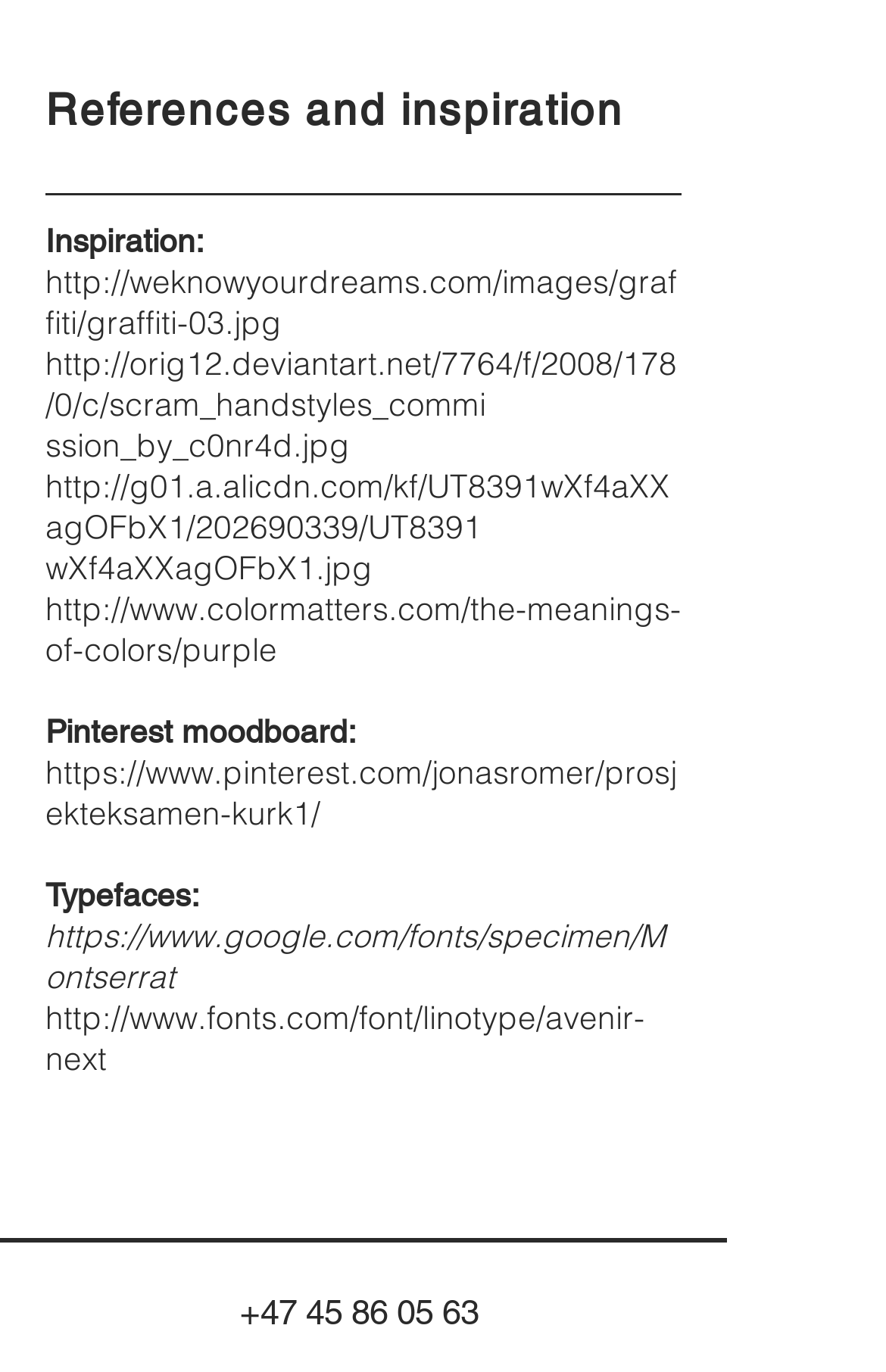Show me the bounding box coordinates of the clickable region to achieve the task as per the instruction: "View graffiti image".

[0.051, 0.19, 0.764, 0.249]